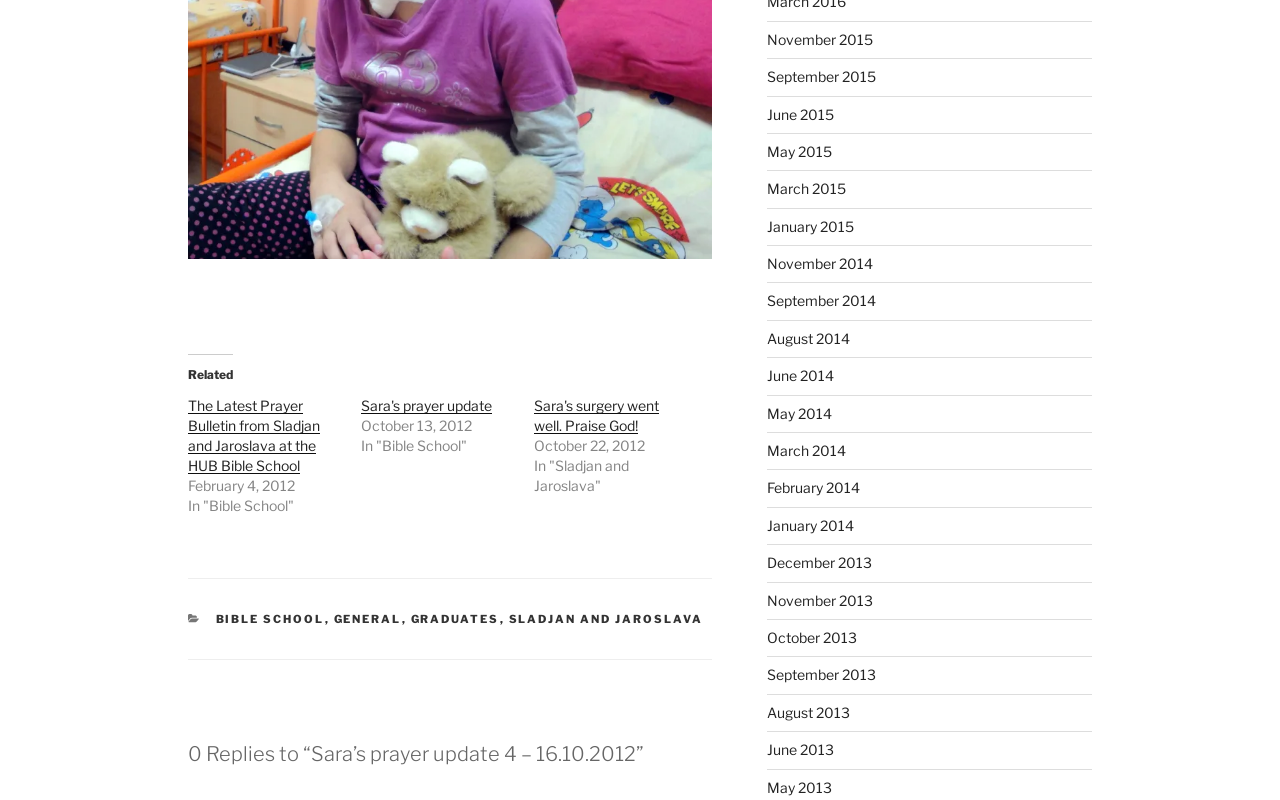How many links are there in the footer section?
Please respond to the question with a detailed and well-explained answer.

The footer section contains links to categories, and there are 6 links: 'BIBLE SCHOOL', 'GENERAL', 'GRADUATES', 'SLADJAN AND JAROSLAVA', and two commas separating them.